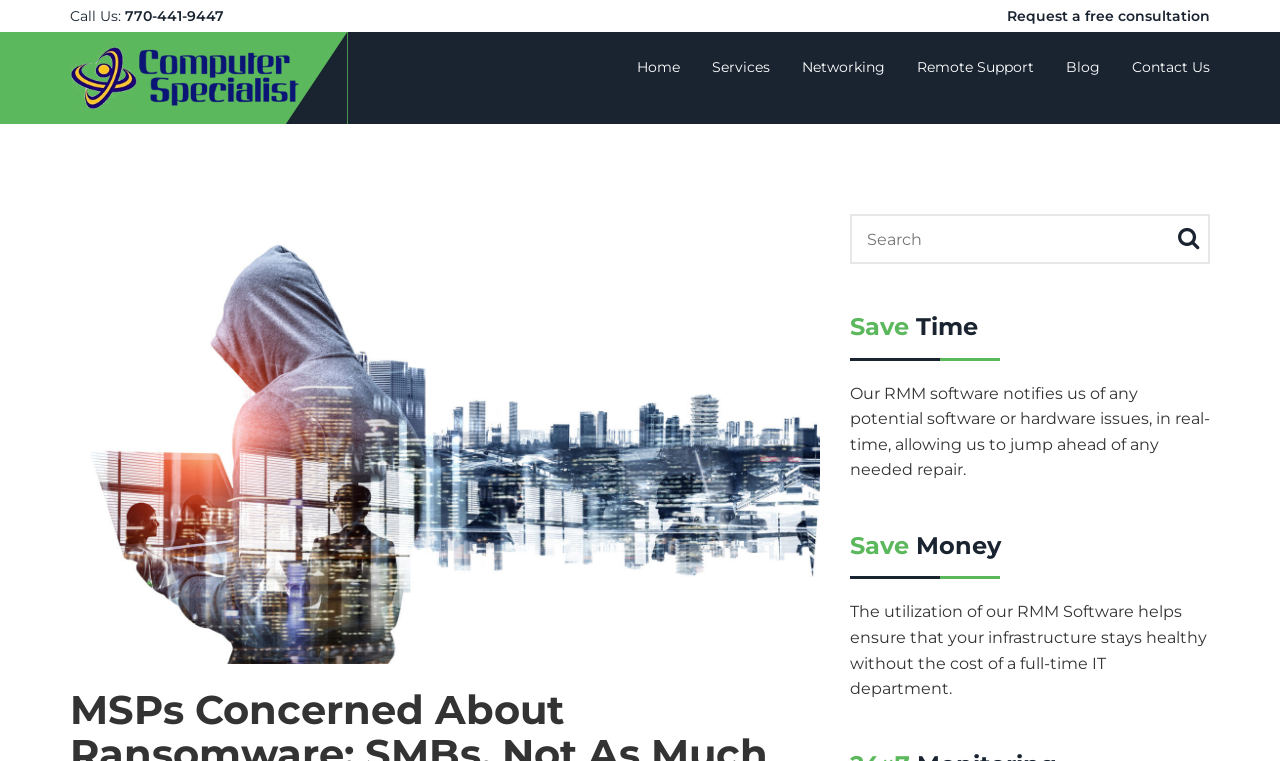Predict the bounding box of the UI element that fits this description: "Remote Support".

[0.716, 0.043, 0.808, 0.135]